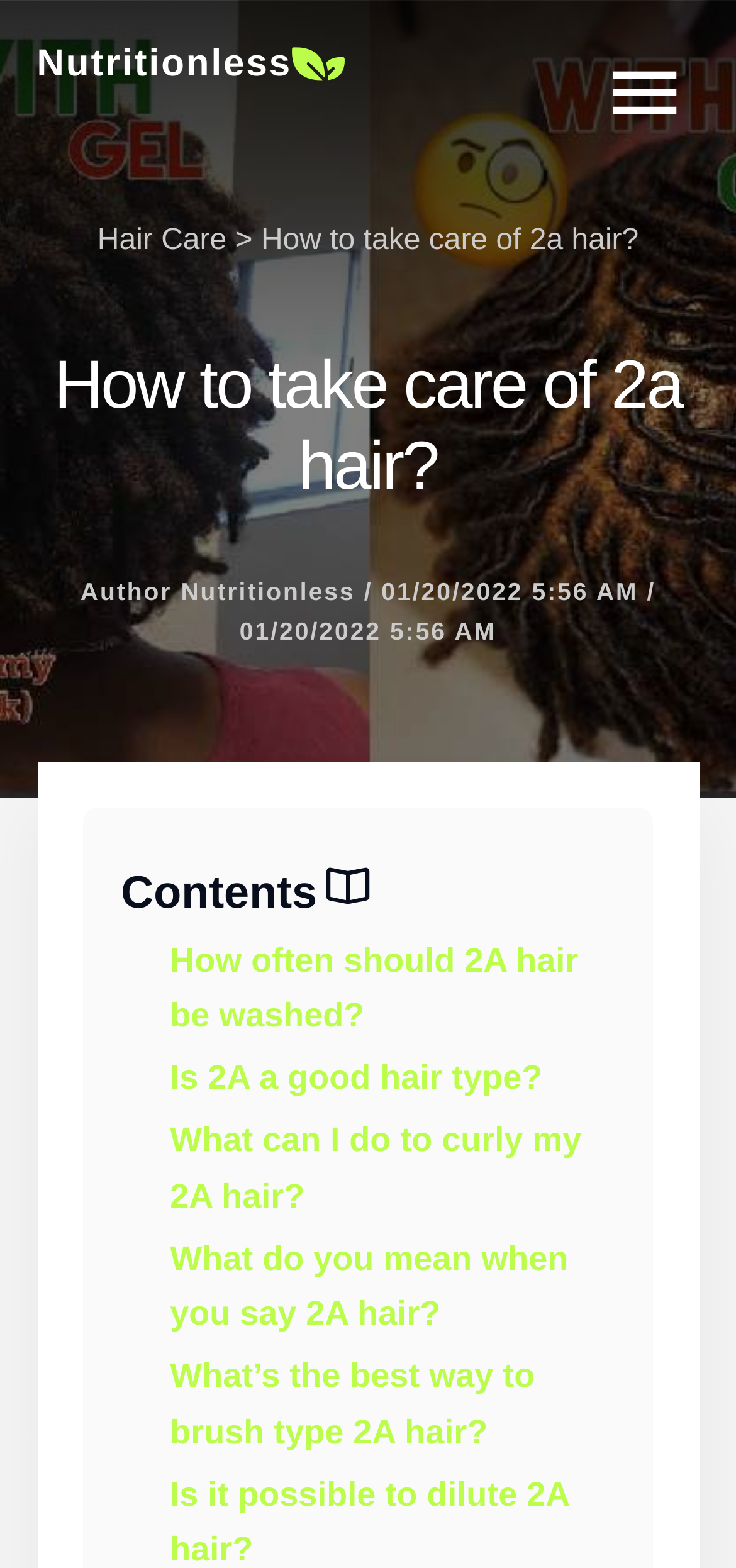Locate the coordinates of the bounding box for the clickable region that fulfills this instruction: "Click on the 'How often should 2A hair be washed?' link".

[0.231, 0.6, 0.786, 0.659]